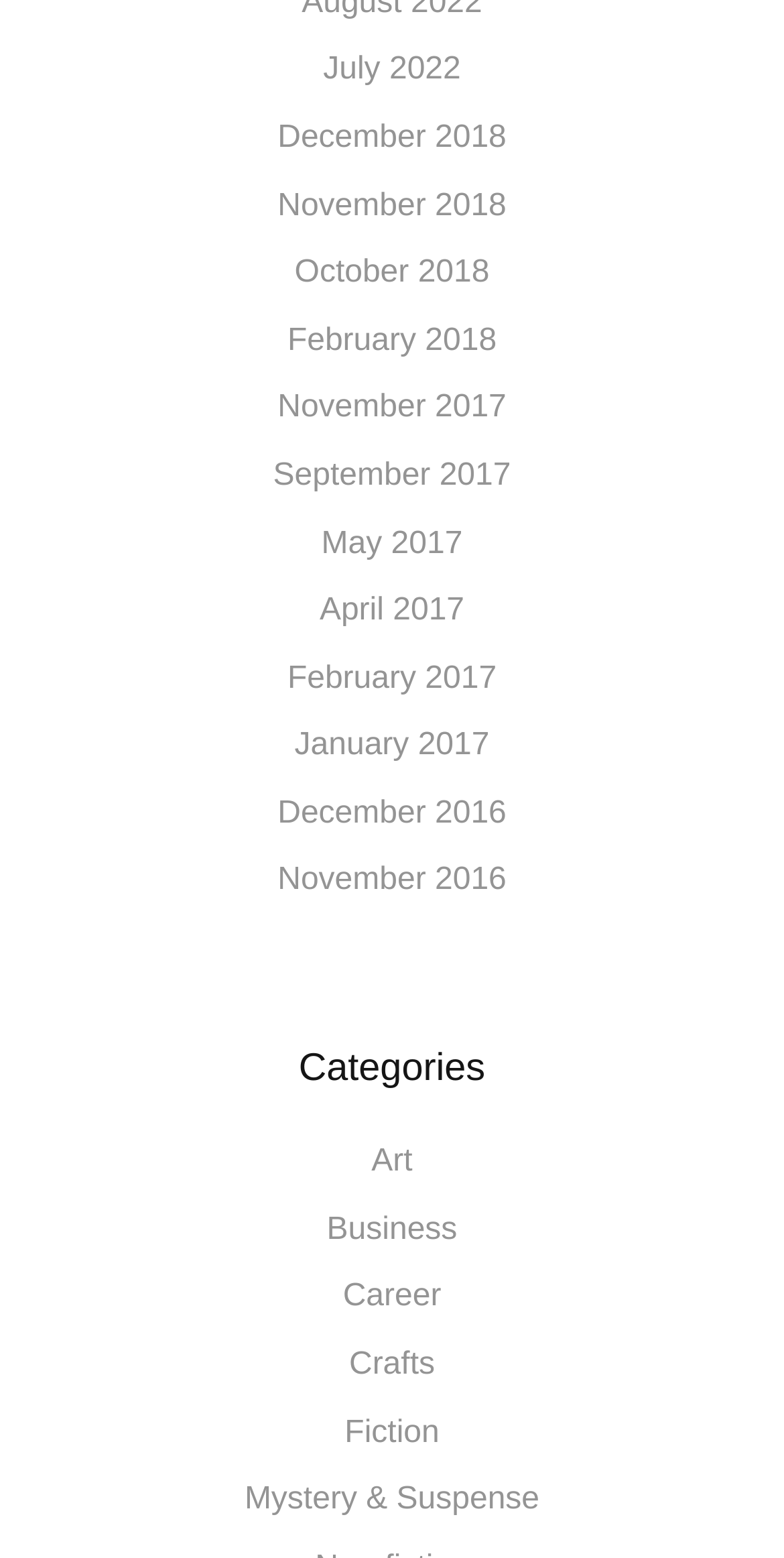Using the elements shown in the image, answer the question comprehensively: What is the earliest month listed?

I looked at the links with month names and found that 'December 2016' is the earliest month listed.